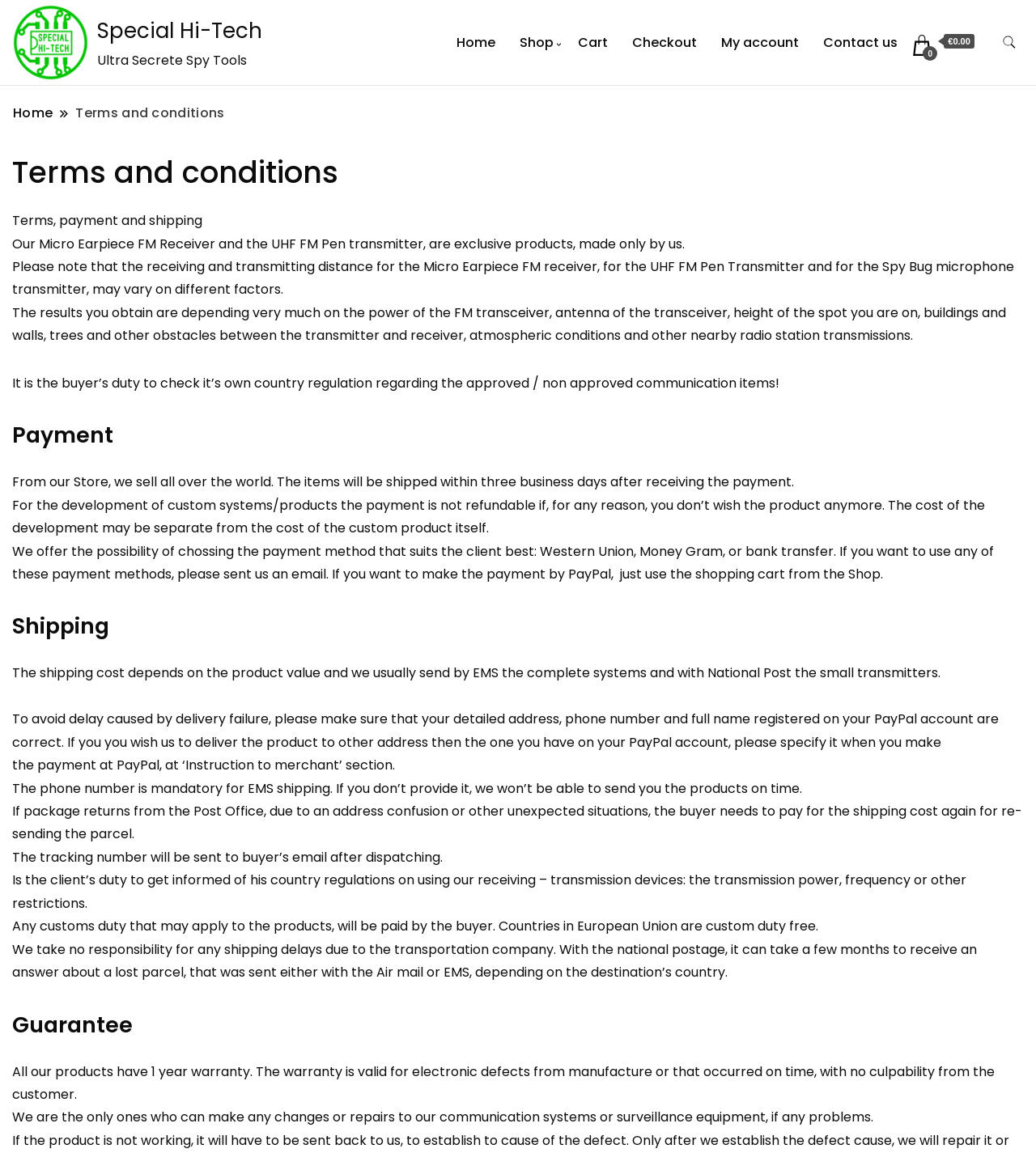What is the warranty period for products?
Provide a well-explained and detailed answer to the question.

According to the 'Guarantee' section, all products have a 1-year warranty, which is valid for electronic defects from manufacture or that occurred on time, with no culpability from the customer.